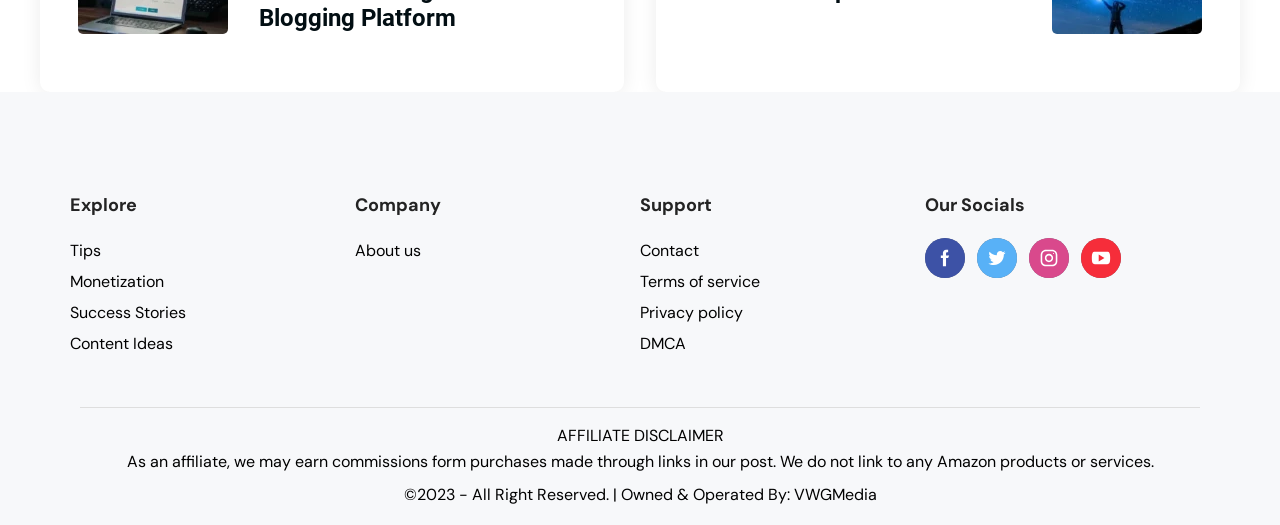Find the bounding box coordinates of the clickable element required to execute the following instruction: "Click Explore". Provide the coordinates as four float numbers between 0 and 1, i.e., [left, top, right, bottom].

[0.055, 0.365, 0.277, 0.415]